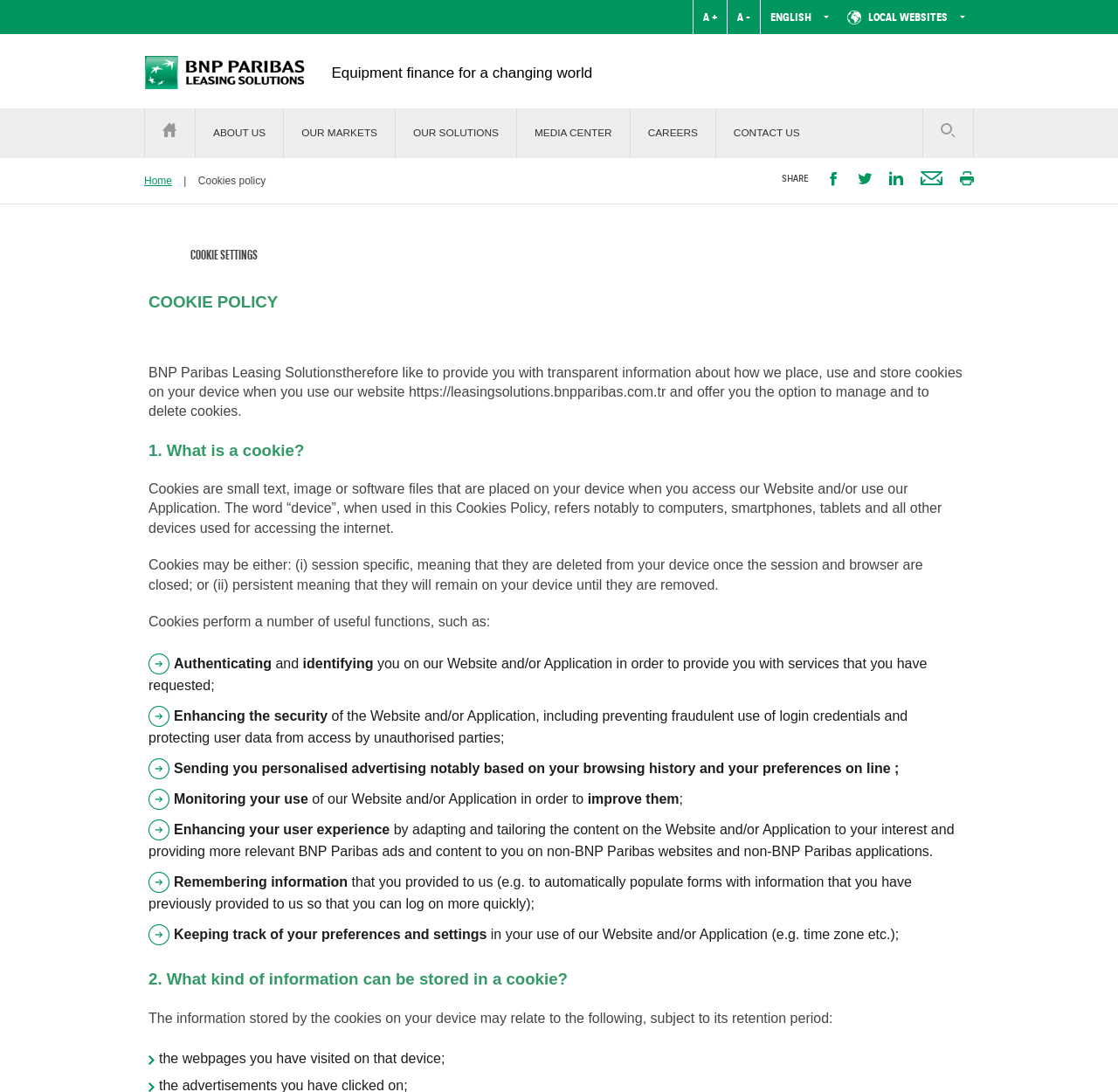Given the description "Home", determine the bounding box of the corresponding UI element.

[0.129, 0.16, 0.154, 0.171]